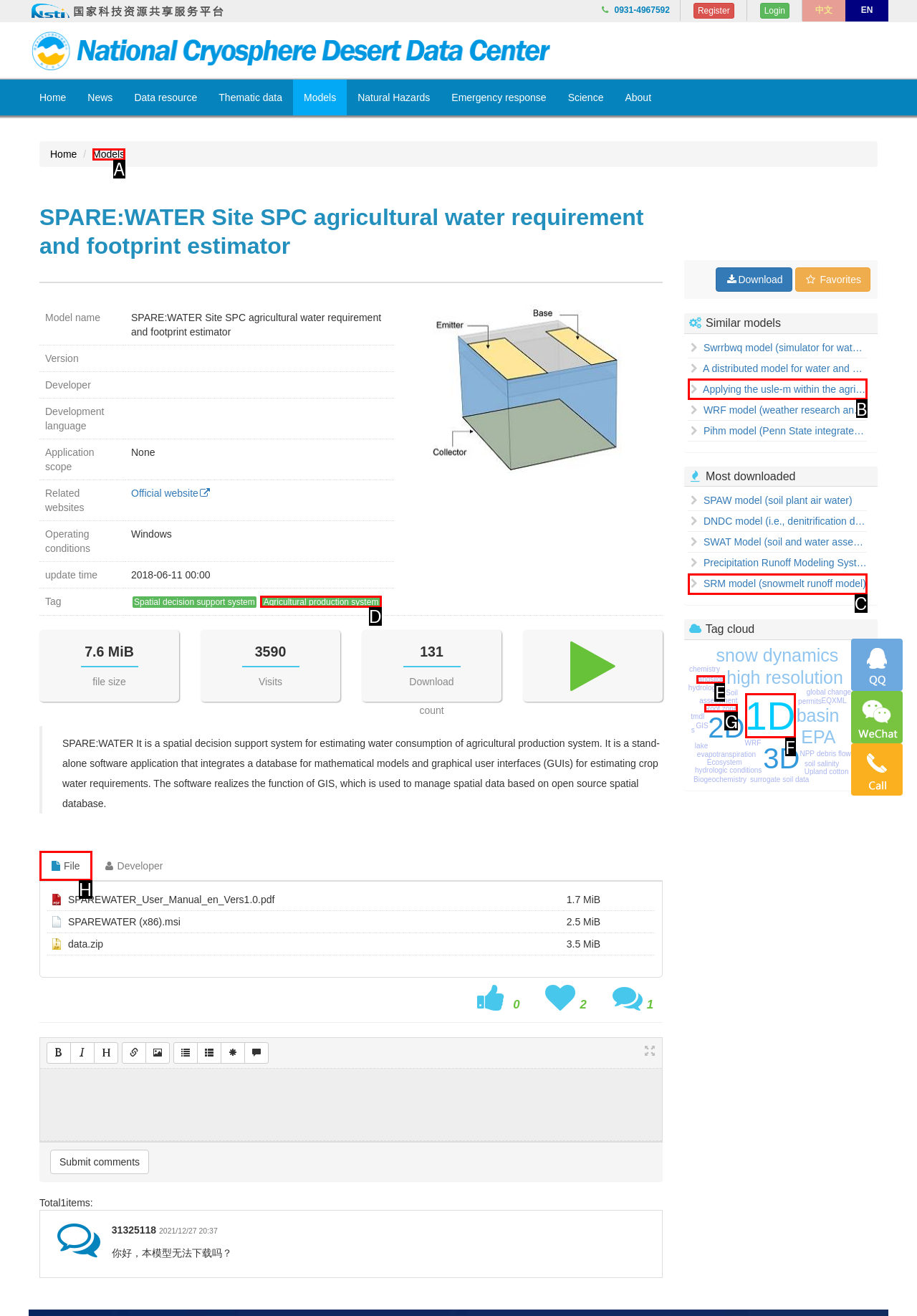Identify the correct UI element to click on to achieve the task: Switch to the 'File' tab. Provide the letter of the appropriate element directly from the available choices.

H